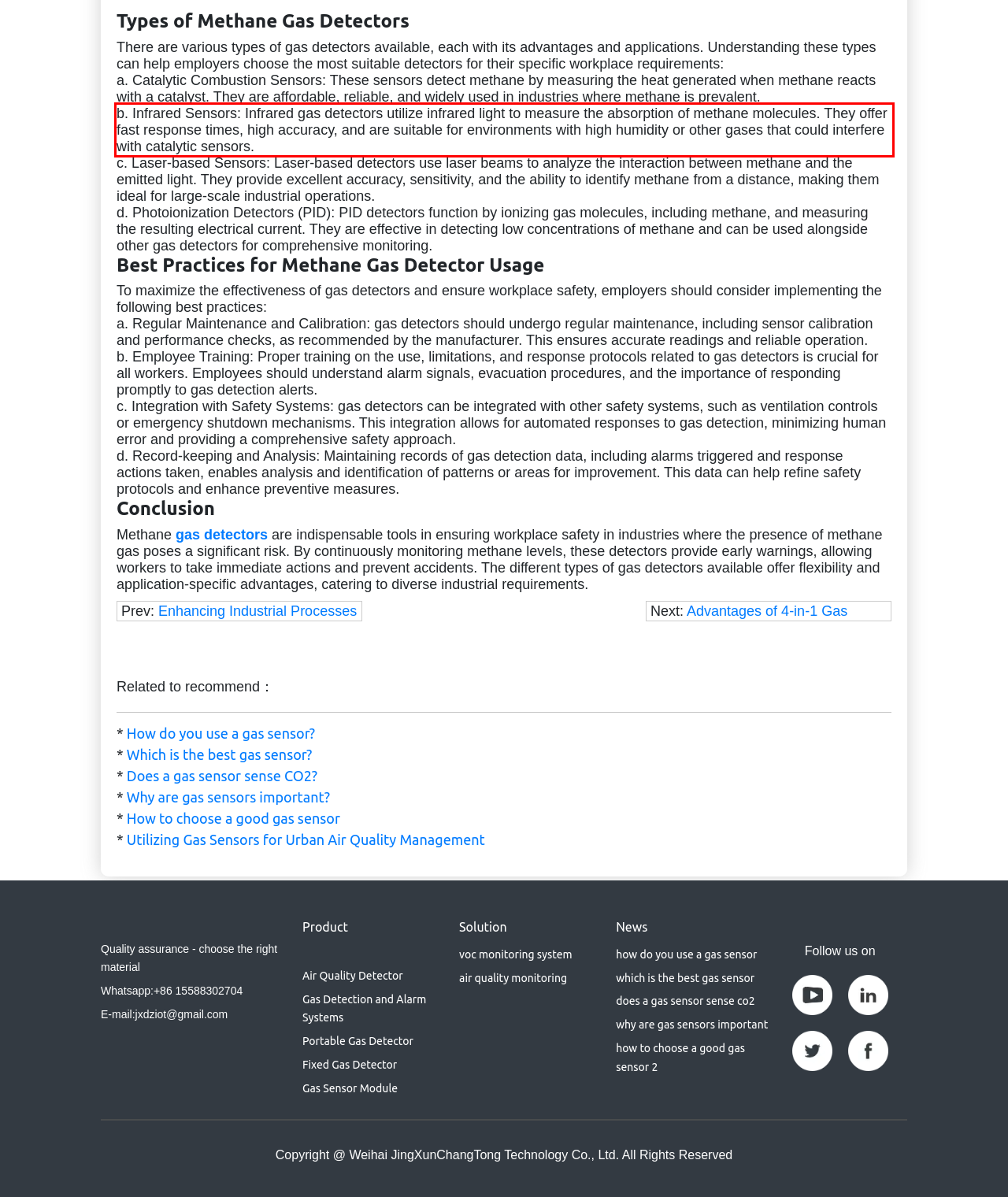Analyze the screenshot of the webpage that features a red bounding box and recognize the text content enclosed within this red bounding box.

b. Infrared Sensors: Infrared gas detectors utilize infrared light to measure the absorption of methane molecules. They offer fast response times, high accuracy, and are suitable for environments with high humidity or other gases that could interfere with catalytic sensors.